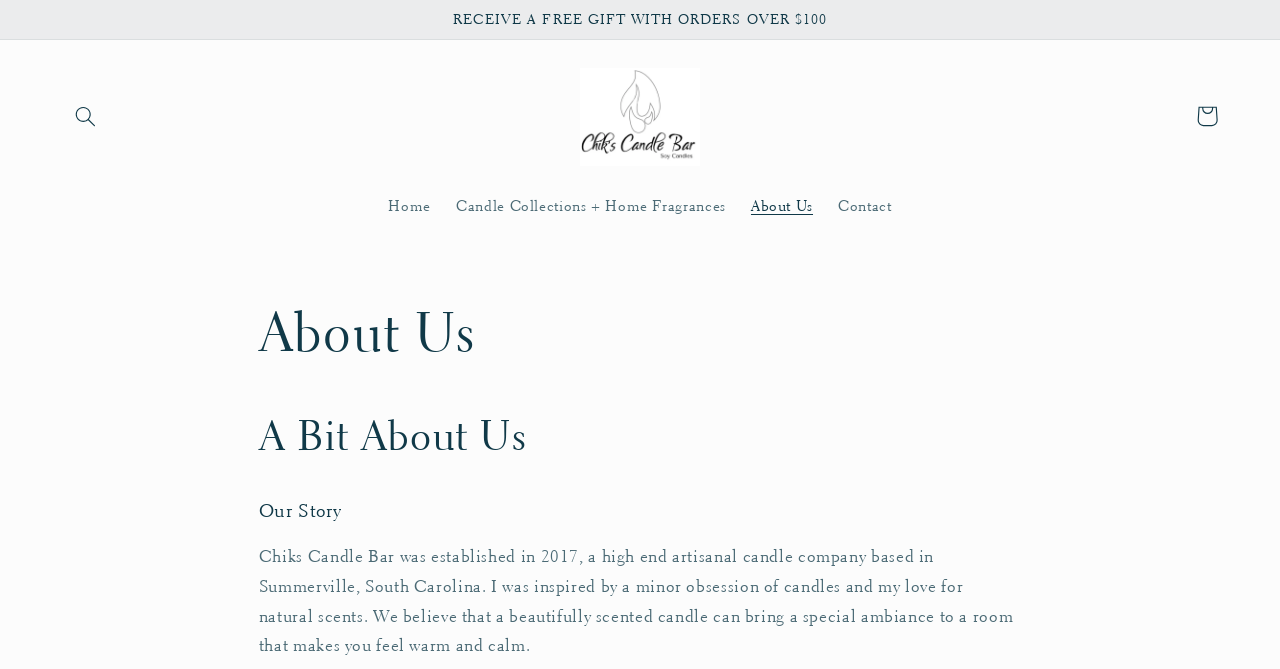Based on the element description: "About Us", identify the UI element and provide its bounding box coordinates. Use four float numbers between 0 and 1, [left, top, right, bottom].

[0.577, 0.276, 0.645, 0.342]